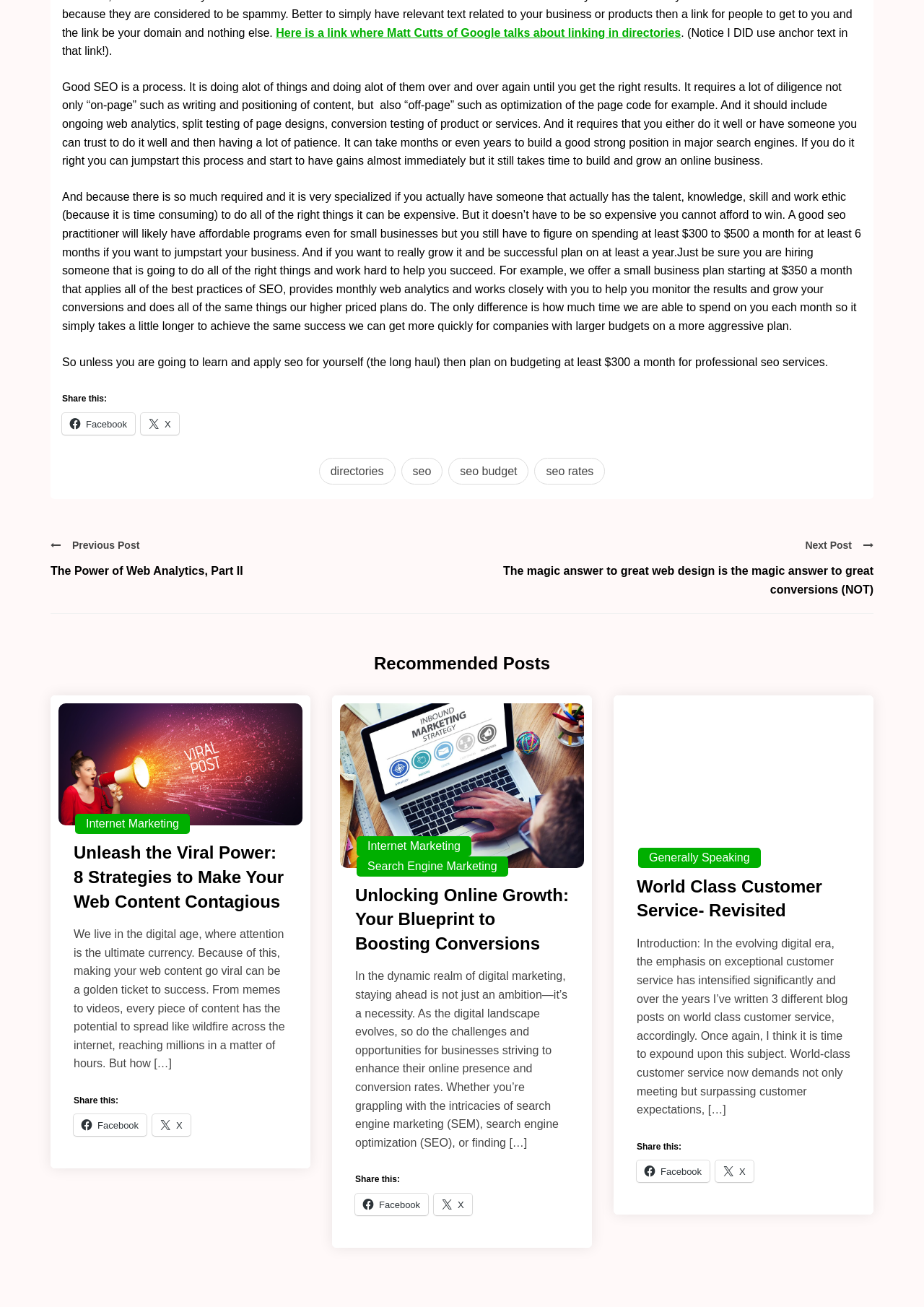Please identify the bounding box coordinates of the element's region that I should click in order to complete the following instruction: "Read the article about unleashing viral power". The bounding box coordinates consist of four float numbers between 0 and 1, i.e., [left, top, right, bottom].

[0.08, 0.649, 0.307, 0.696]